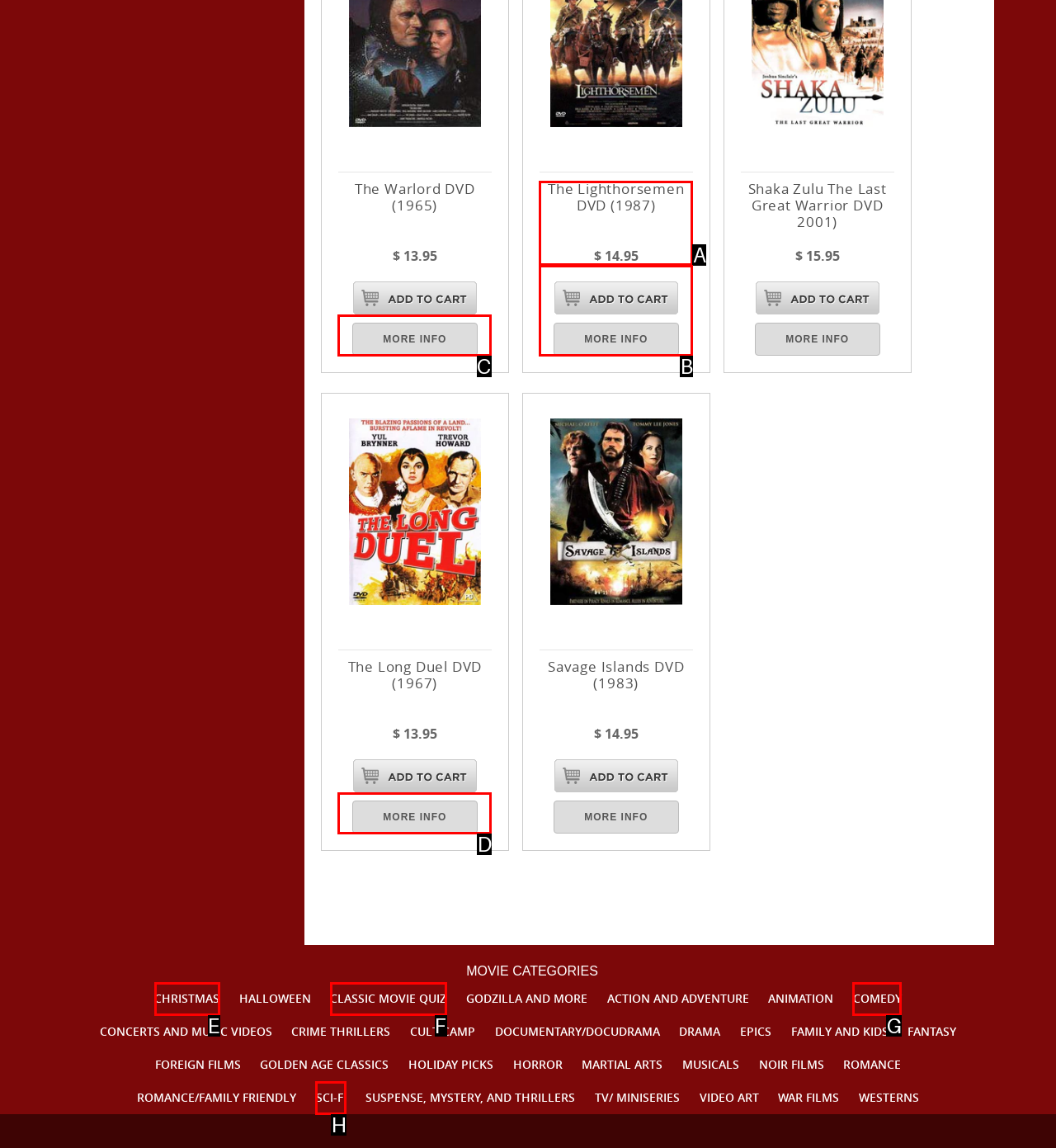Determine the letter of the element I should select to fulfill the following instruction: Click on More Info. Just provide the letter.

C